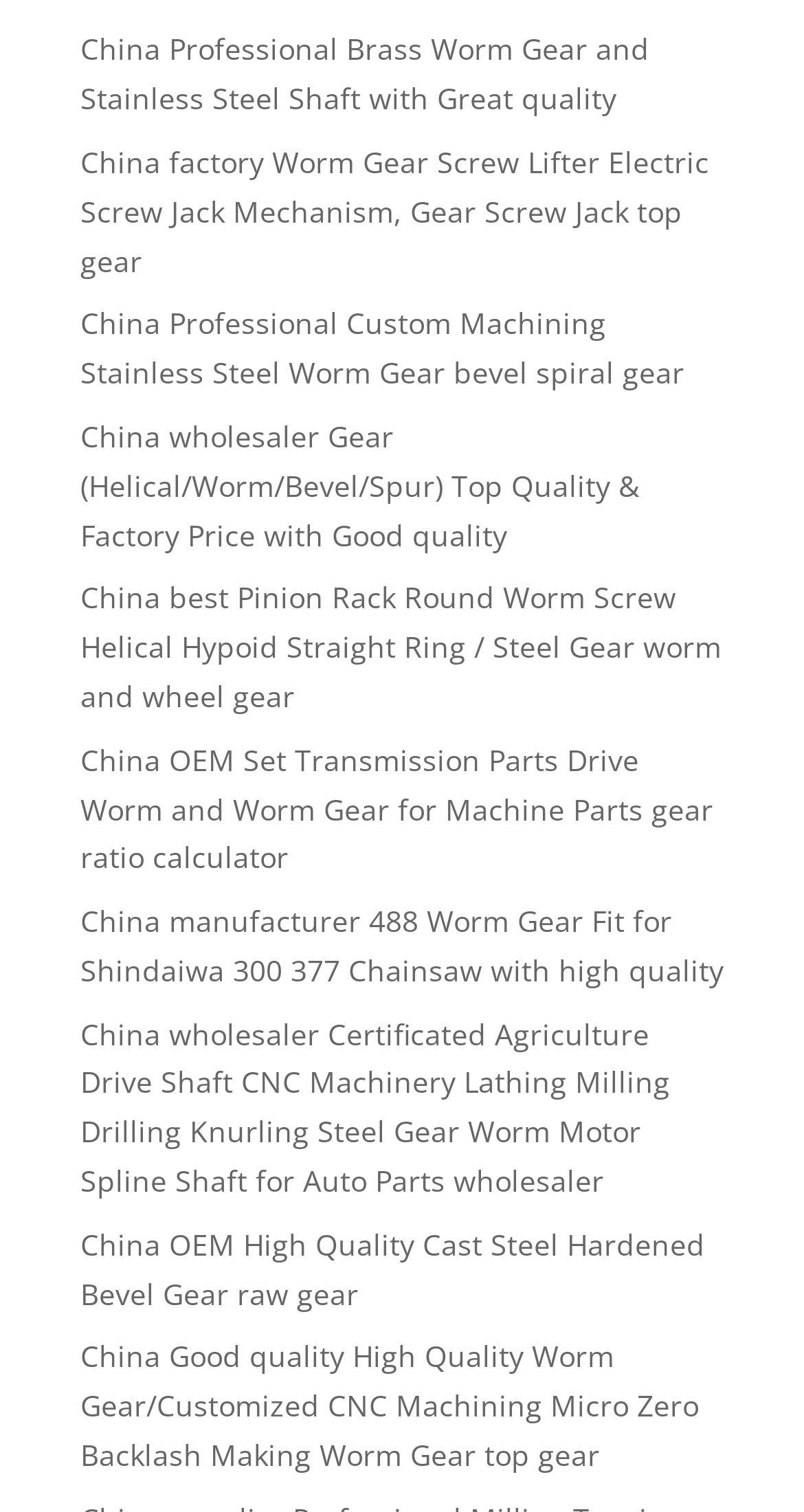Are all the links on this webpage related to China?
Carefully analyze the image and provide a thorough answer to the question.

By examining the descriptions of each link, I can see that all of them mention 'China' as the country of origin or manufacturer, indicating that all the links on this webpage are related to China in some way.